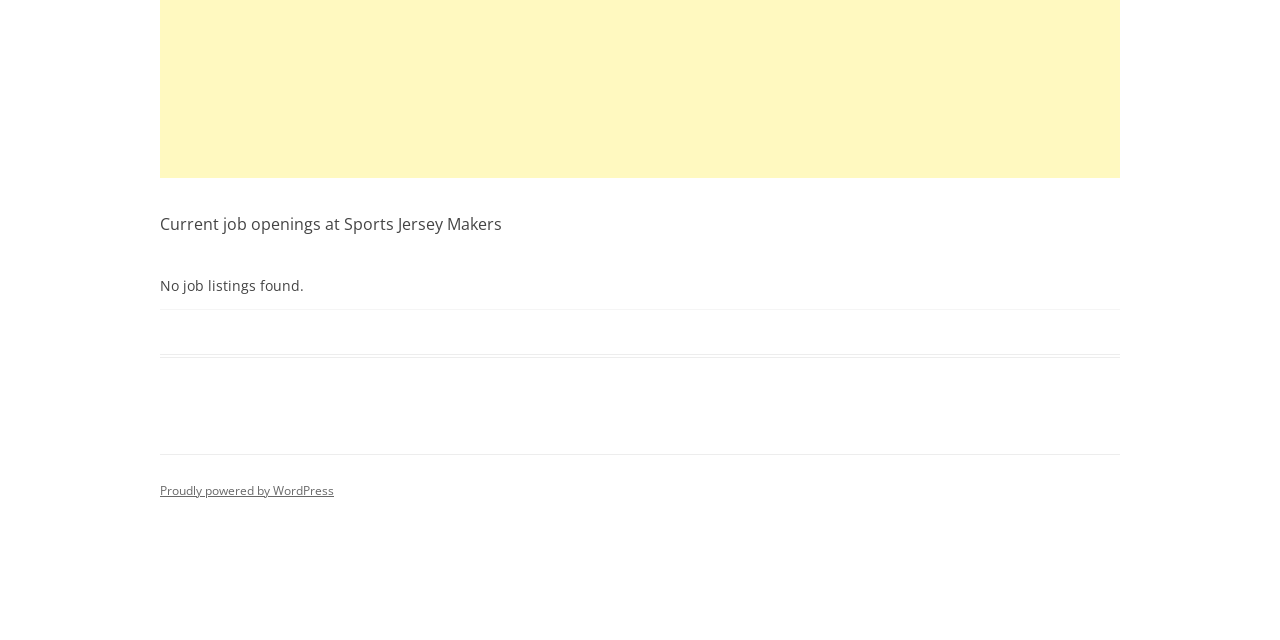Based on the element description: "Proudly powered by WordPress", identify the UI element and provide its bounding box coordinates. Use four float numbers between 0 and 1, [left, top, right, bottom].

[0.125, 0.753, 0.261, 0.779]